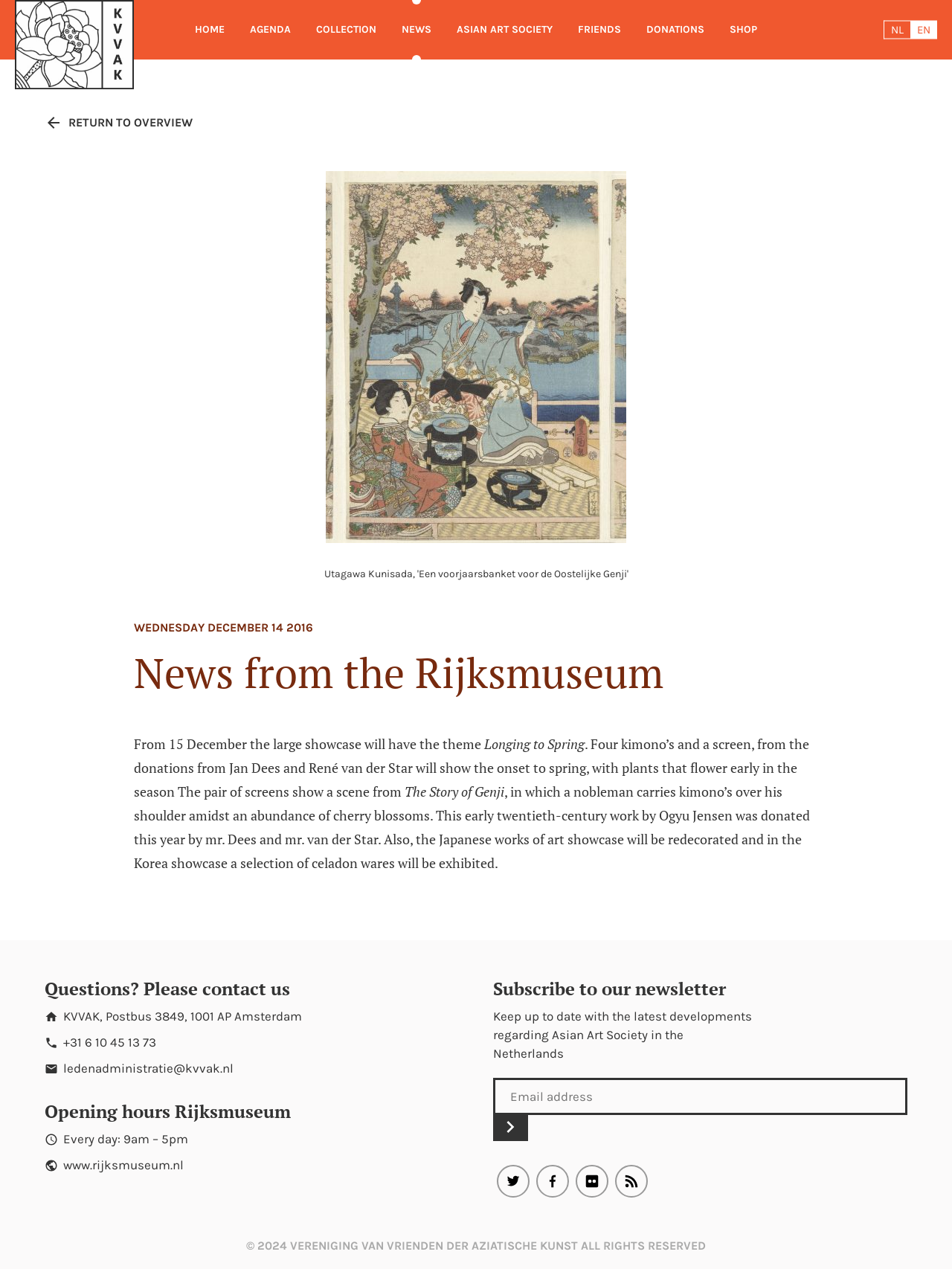Give a one-word or short-phrase answer to the following question: 
What is the purpose of the newsletter subscription?

To keep up to date with the latest developments